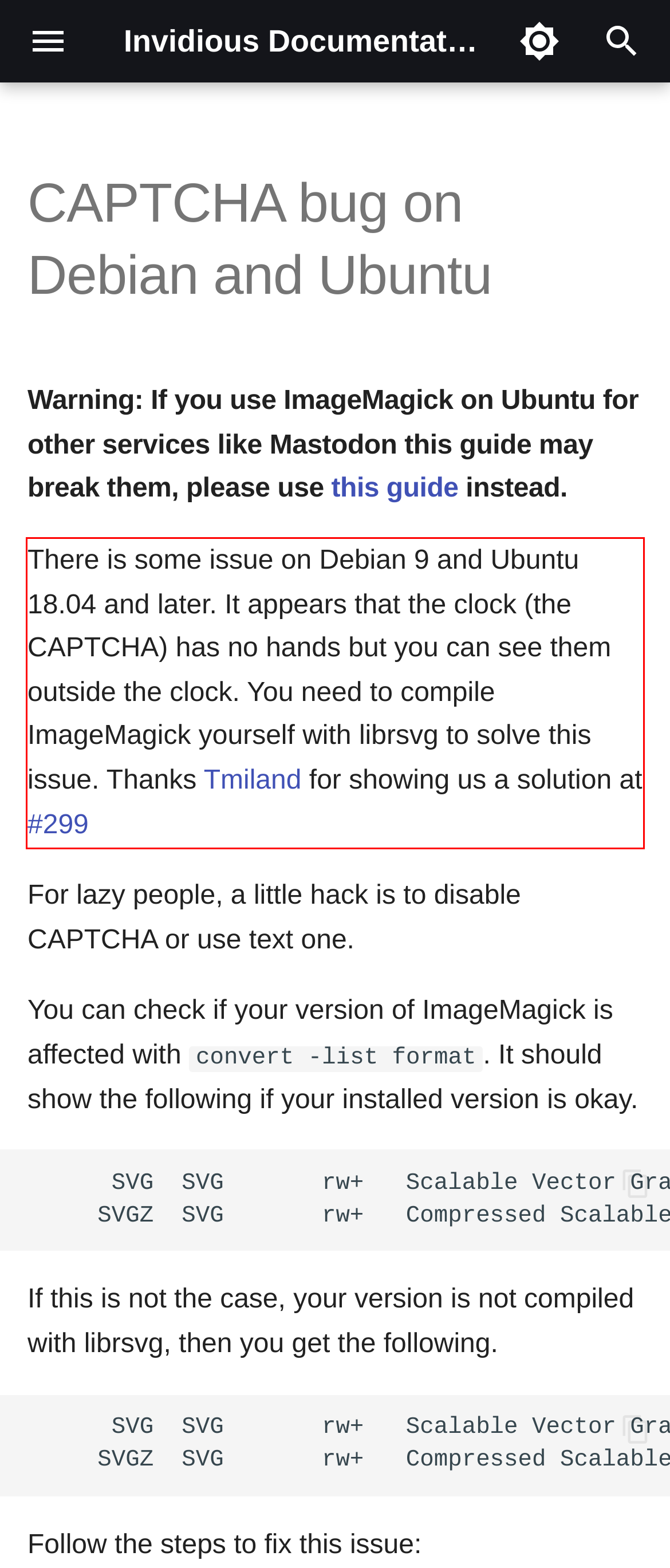Within the provided webpage screenshot, find the red rectangle bounding box and perform OCR to obtain the text content.

There is some issue on Debian 9 and Ubuntu 18.04 and later. It appears that the clock (the CAPTCHA) has no hands but you can see them outside the clock. You need to compile ImageMagick yourself with librsvg to solve this issue. Thanks Tmiland for showing us a solution at #299